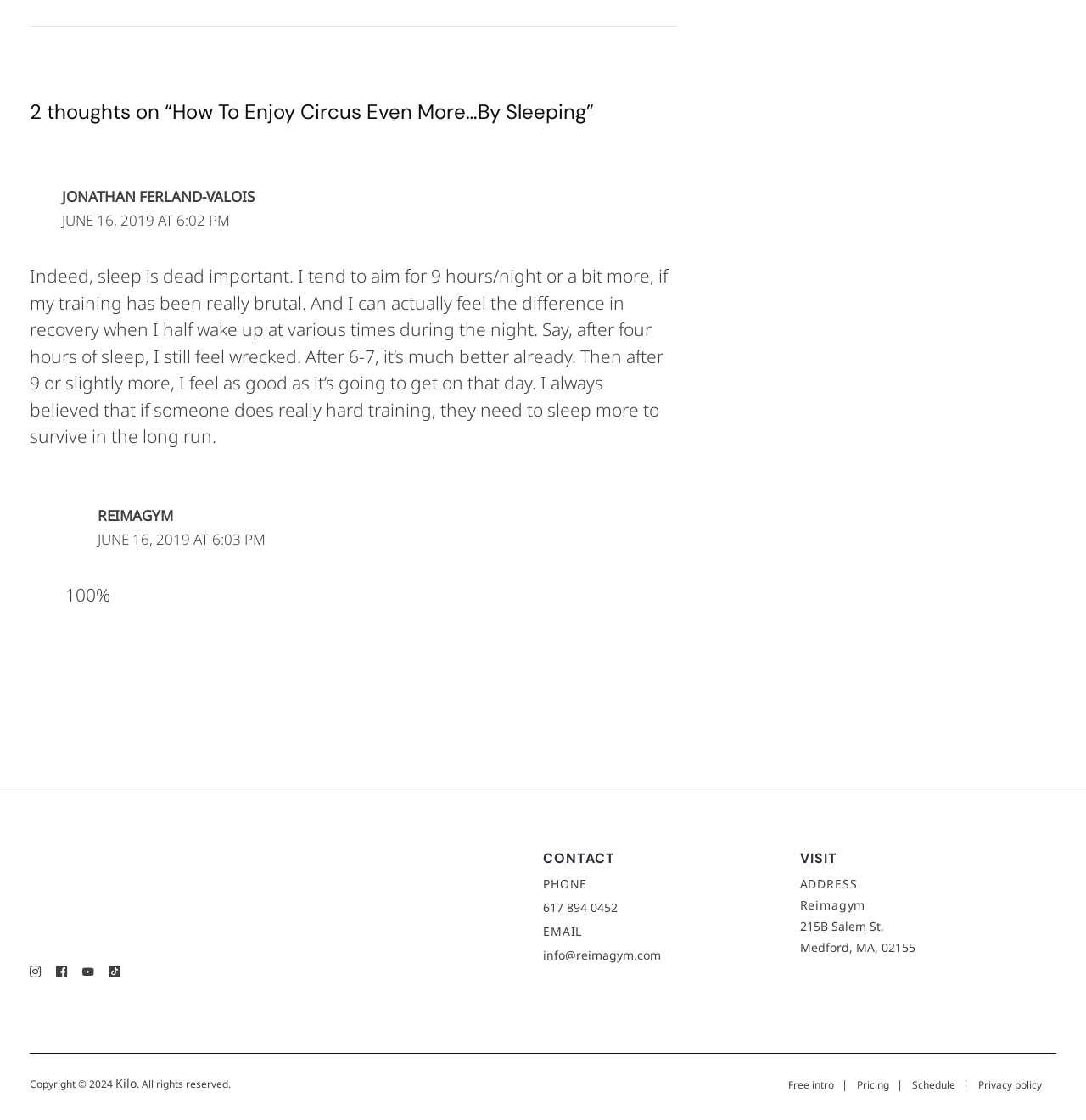Given the element description, predict the bounding box coordinates in the format (top-left x, top-left y, bottom-right x, bottom-right y). Make sure all values are between 0 and 1. Here is the element description: Privacy policy

[0.893, 0.959, 0.973, 0.978]